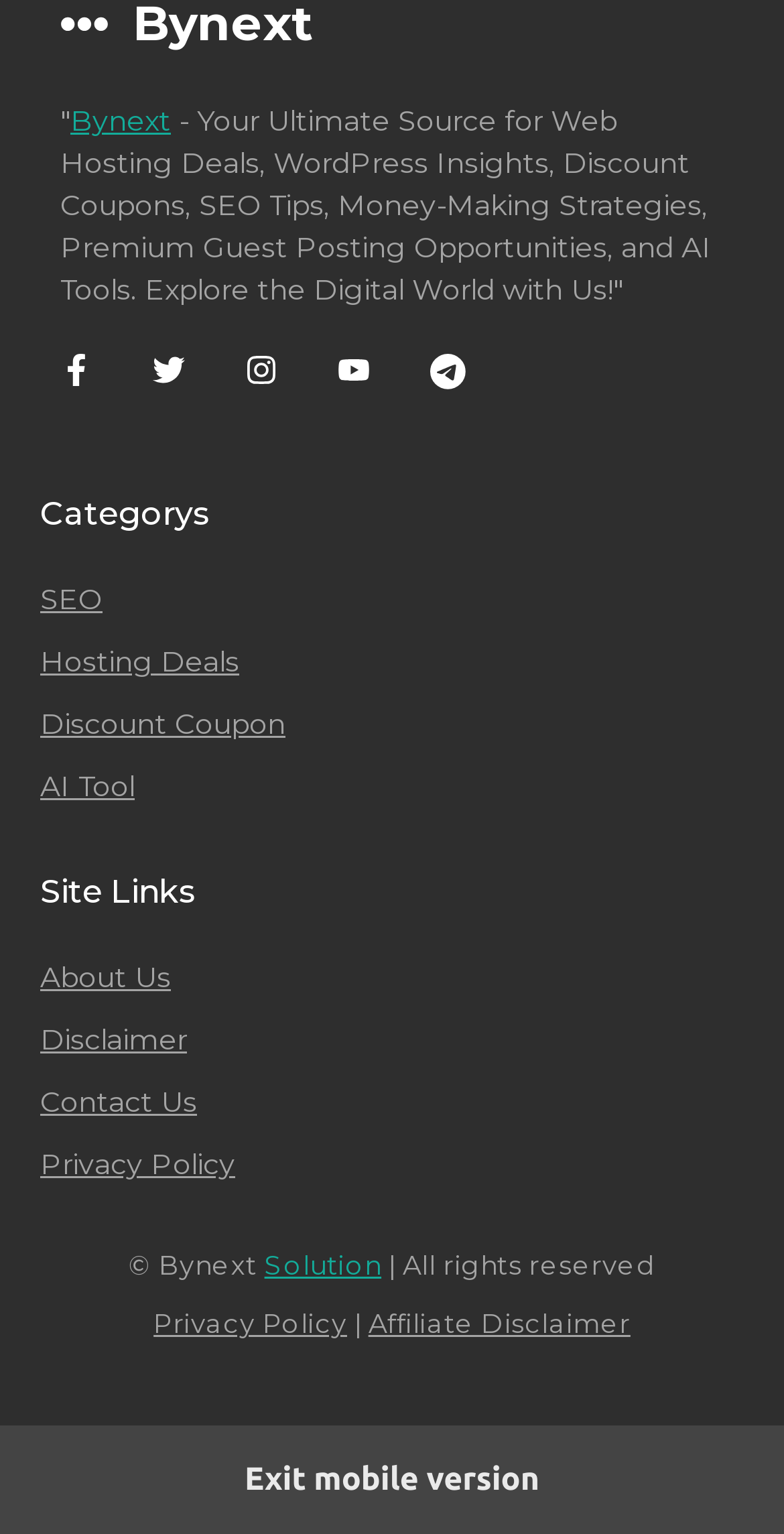What is the purpose of the website?
Refer to the image and offer an in-depth and detailed answer to the question.

The purpose of the website can be inferred from the descriptive text at the top of the webpage, which states that it is the 'Ultimate Source for Web Hosting Deals, WordPress Insights, Discount Coupons, SEO Tips, Money-Making Strategies, Premium Guest Posting Opportunities, and AI Tools'.